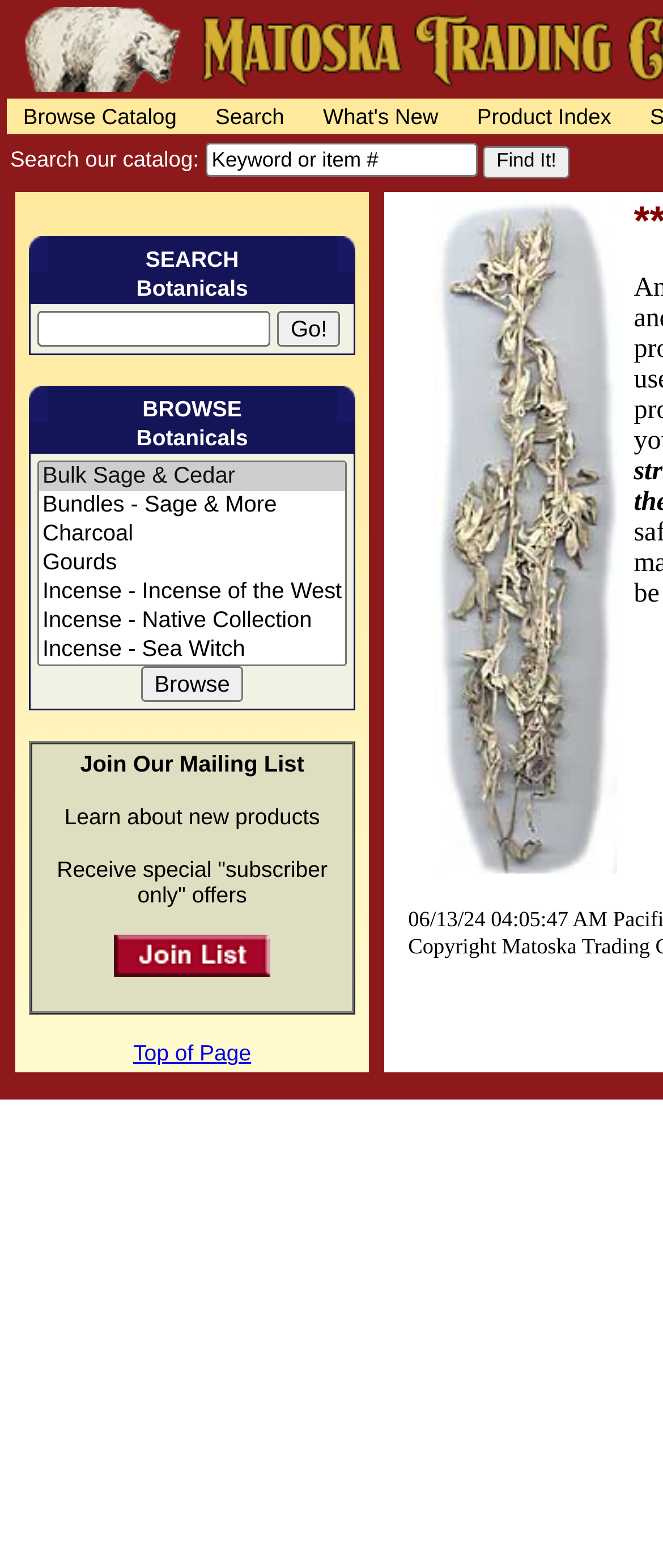Identify the bounding box coordinates for the UI element described as: "parent_node: Search name="SearchableText" placeholder="Search"".

None